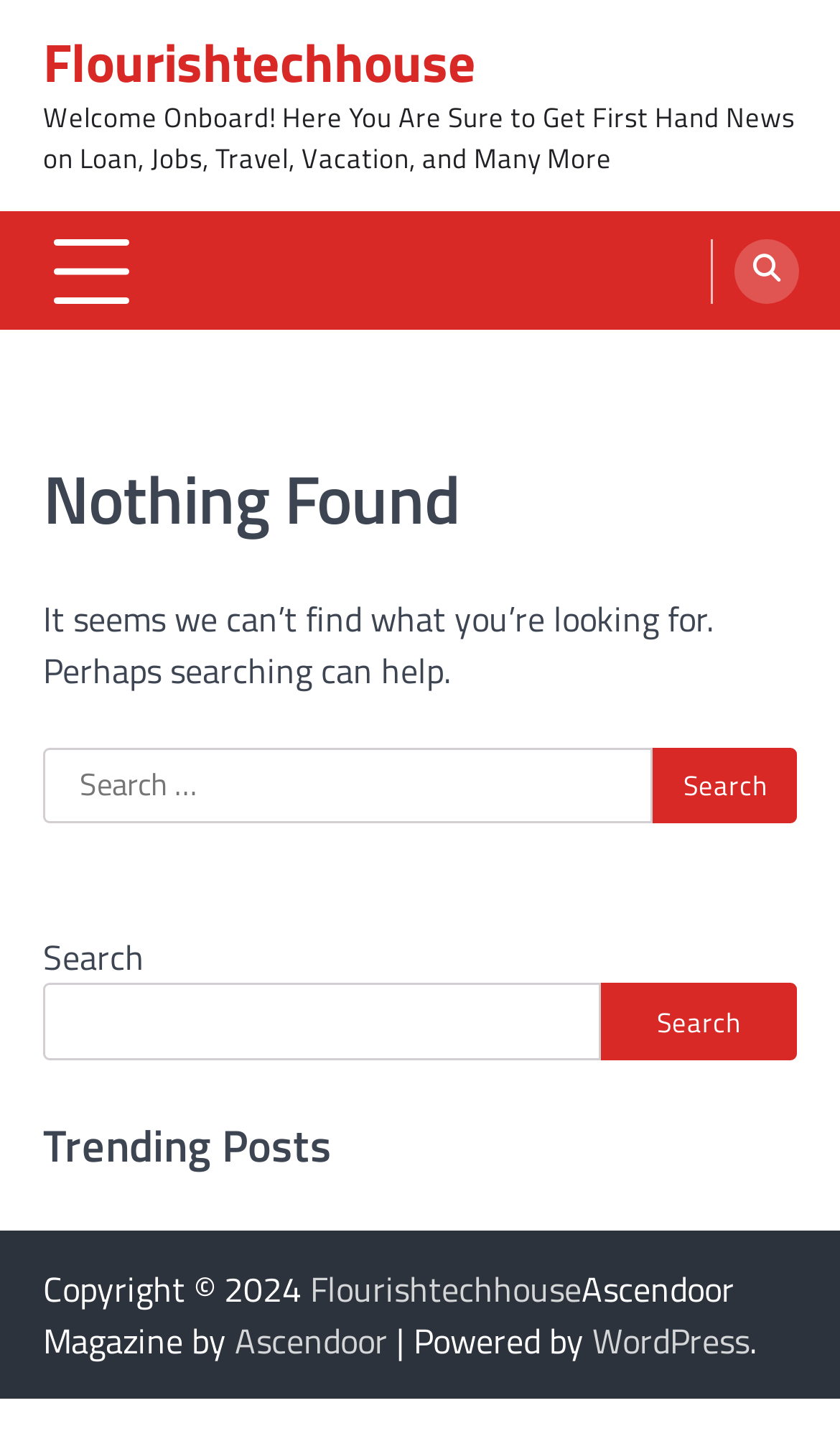What is the category of posts listed at the bottom of the webpage?
Use the screenshot to answer the question with a single word or phrase.

Trending Posts